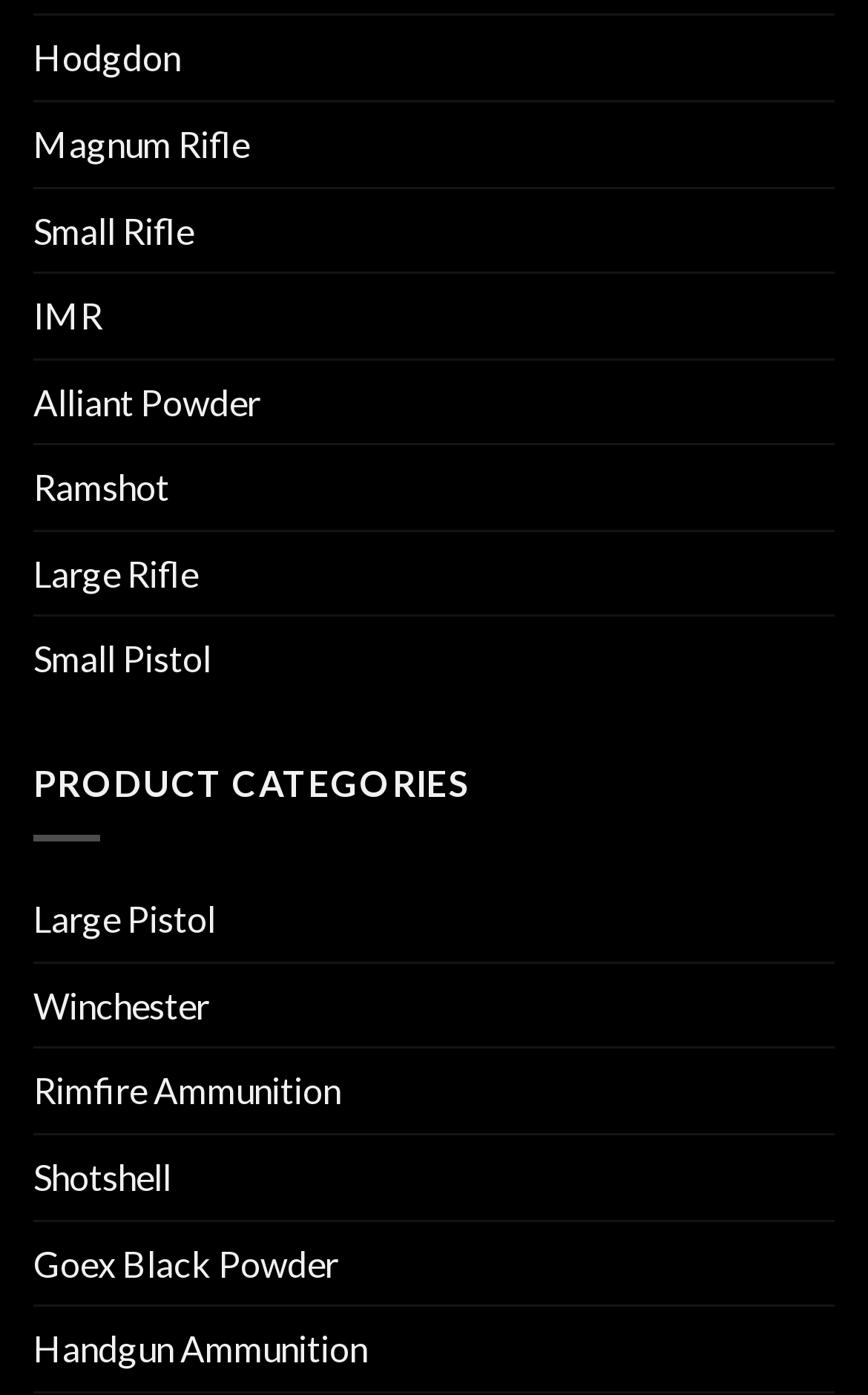What type of products are listed on this webpage?
Please use the image to provide a one-word or short phrase answer.

Ammunition